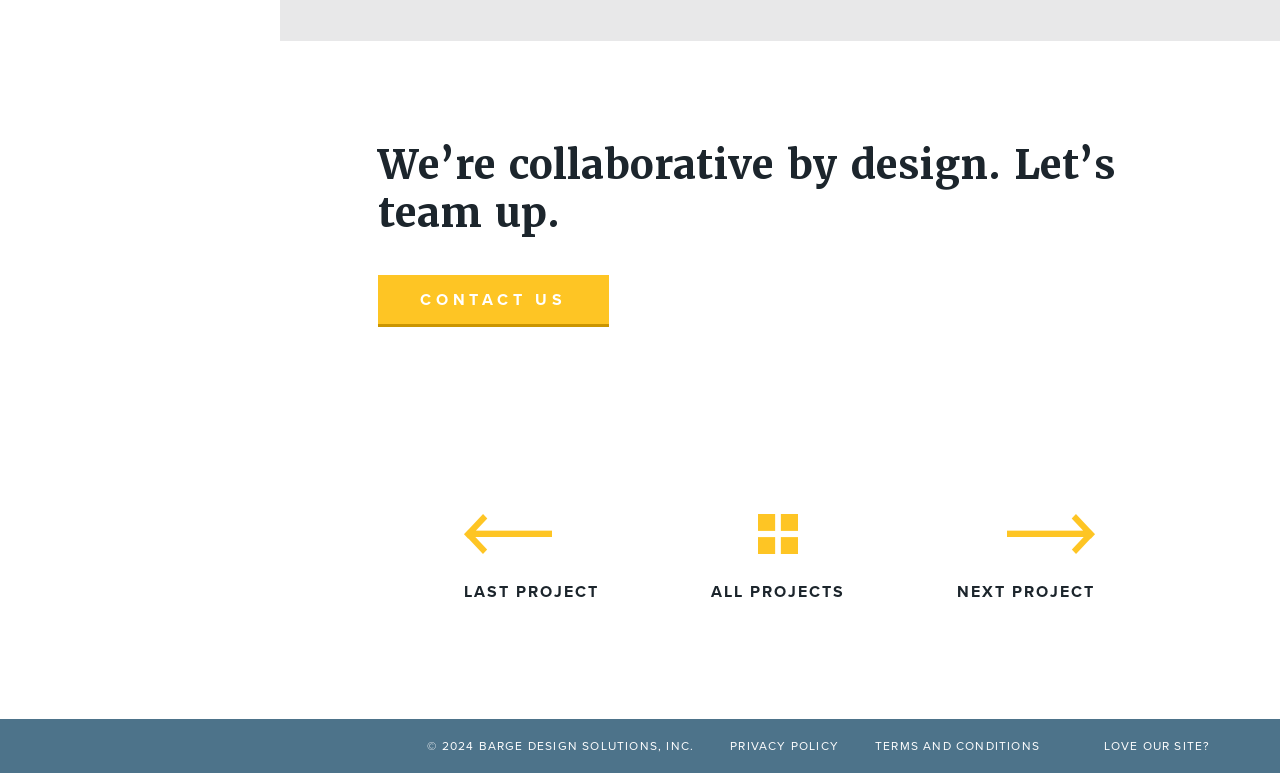Locate the bounding box coordinates of the element that should be clicked to fulfill the instruction: "Check NEXT PROJECT".

[0.736, 0.651, 0.868, 0.791]